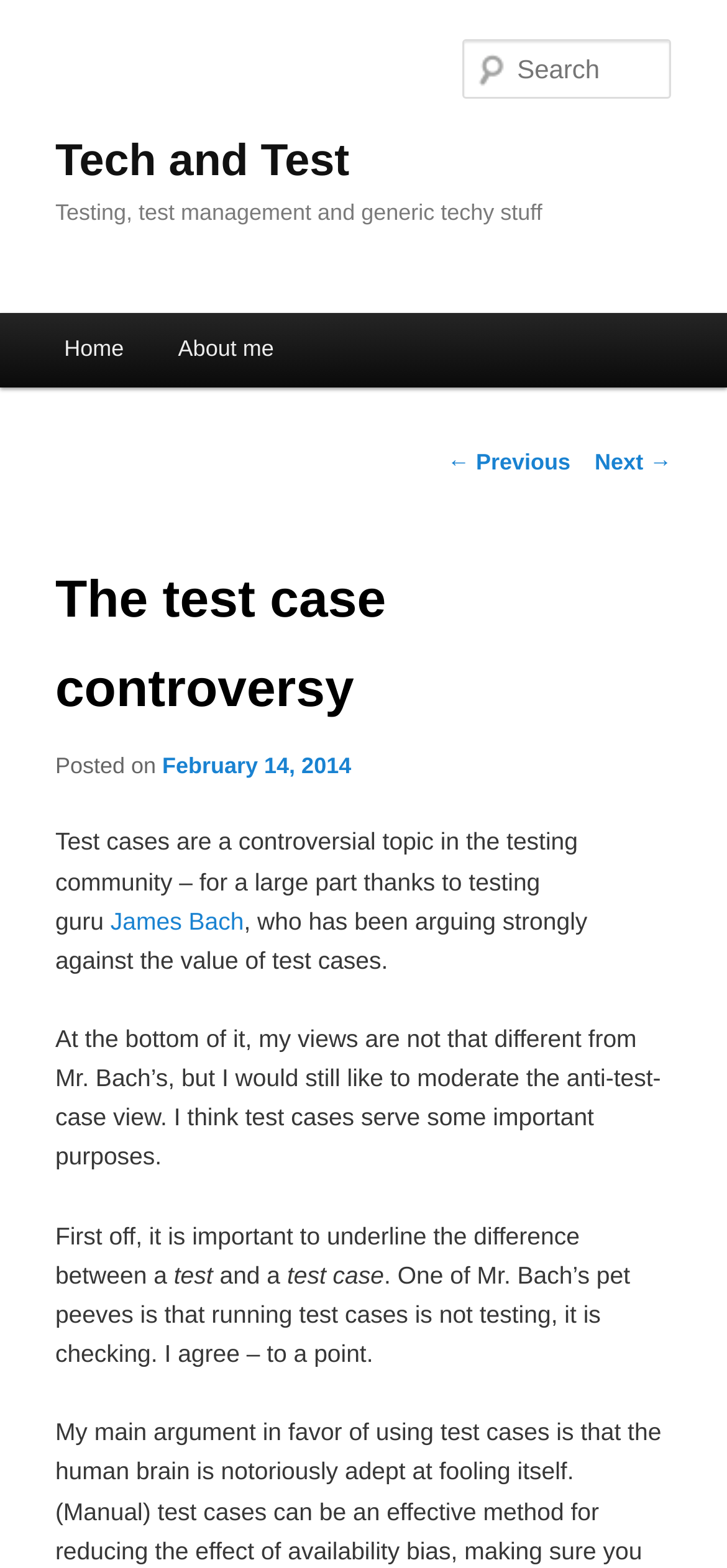Can you specify the bounding box coordinates of the area that needs to be clicked to fulfill the following instruction: "go to previous post"?

[0.615, 0.287, 0.785, 0.304]